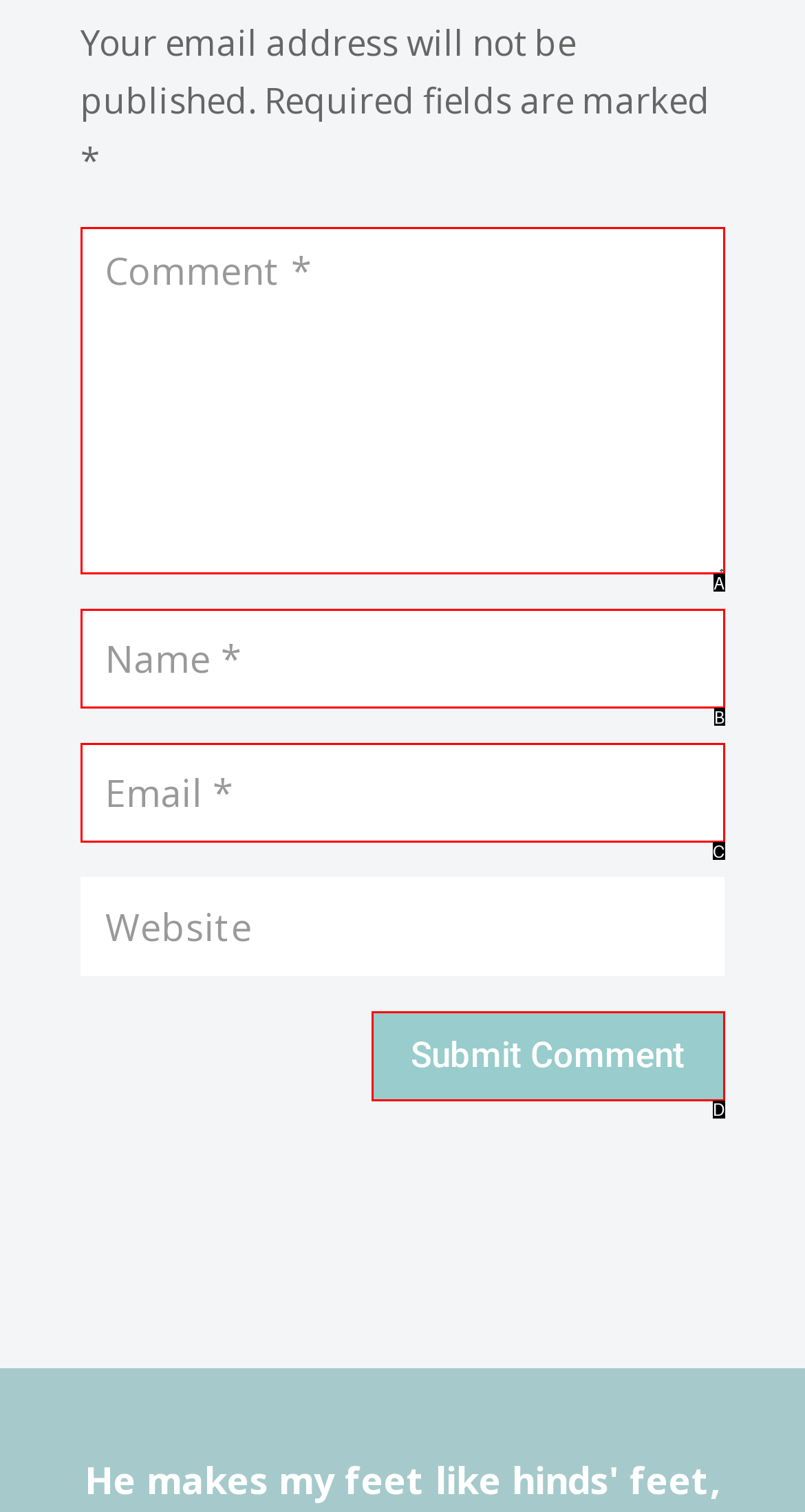Determine which HTML element fits the description: input value="Email *" aria-describedby="email-notes" name="email". Answer with the letter corresponding to the correct choice.

C